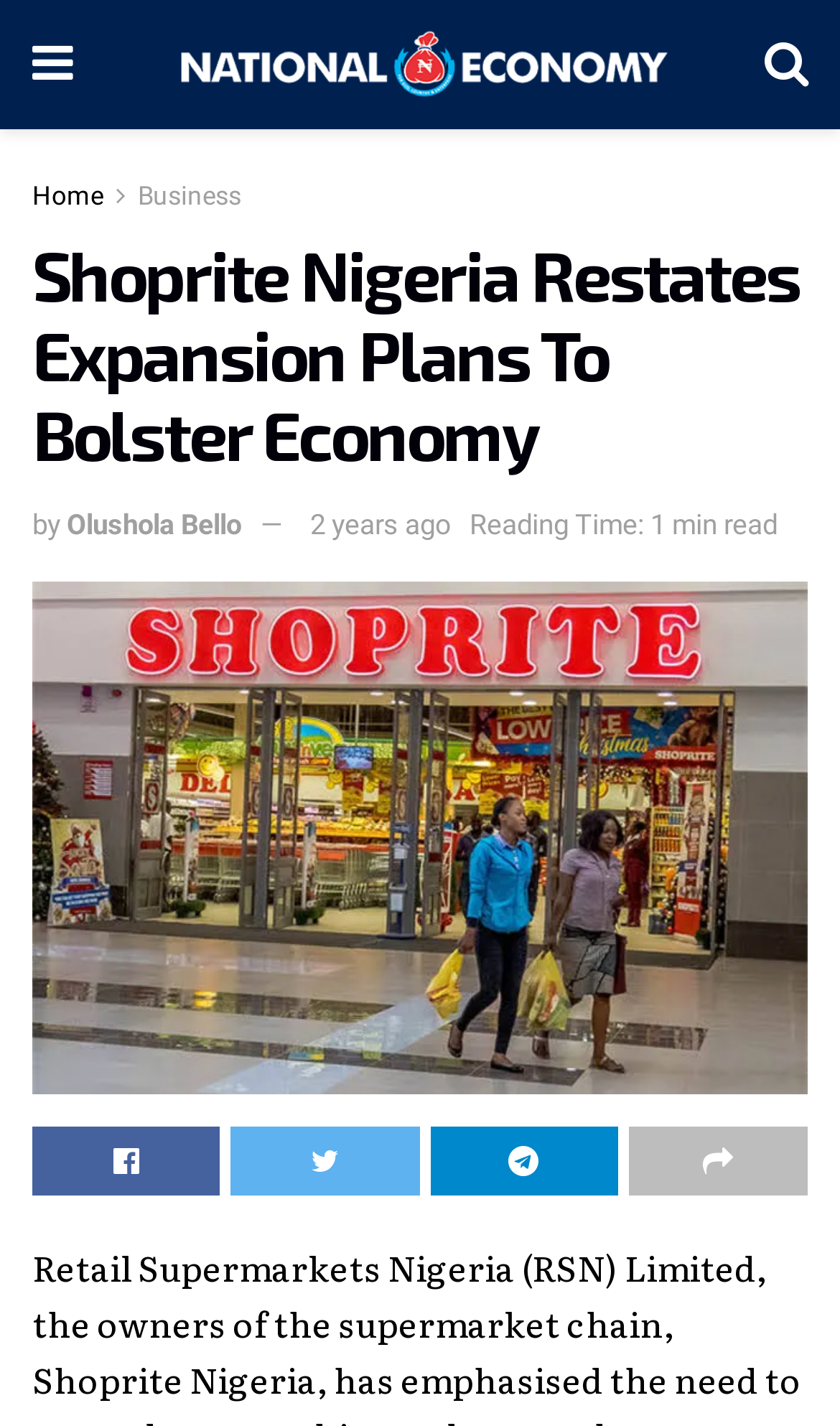Using the provided element description, identify the bounding box coordinates as (top-left x, top-left y, bottom-right x, bottom-right y). Ensure all values are between 0 and 1. Description: Olushola Bello

[0.079, 0.356, 0.287, 0.379]